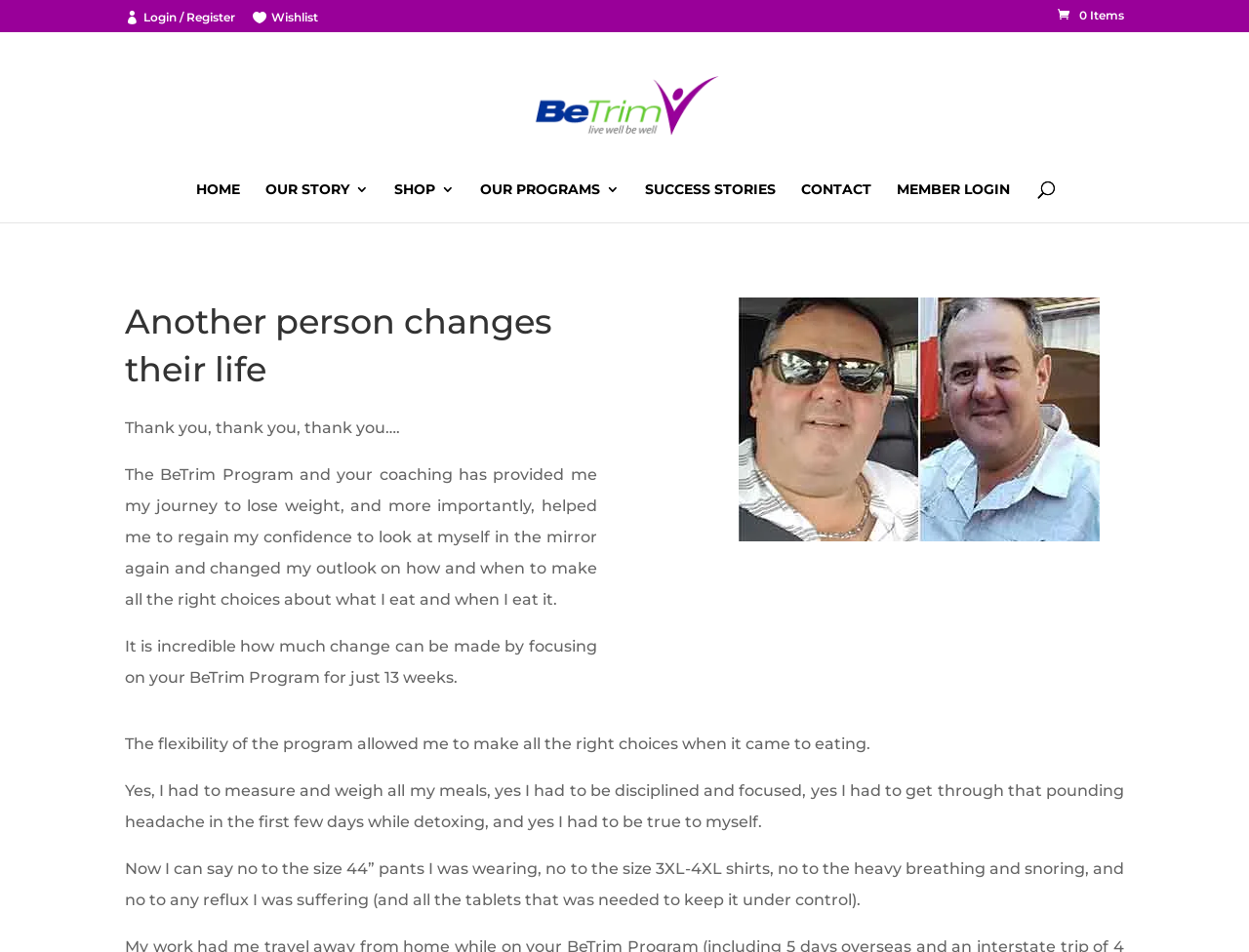Determine the bounding box coordinates for the clickable element required to fulfill the instruction: "Click on MEMBER LOGIN". Provide the coordinates as four float numbers between 0 and 1, i.e., [left, top, right, bottom].

[0.718, 0.192, 0.809, 0.234]